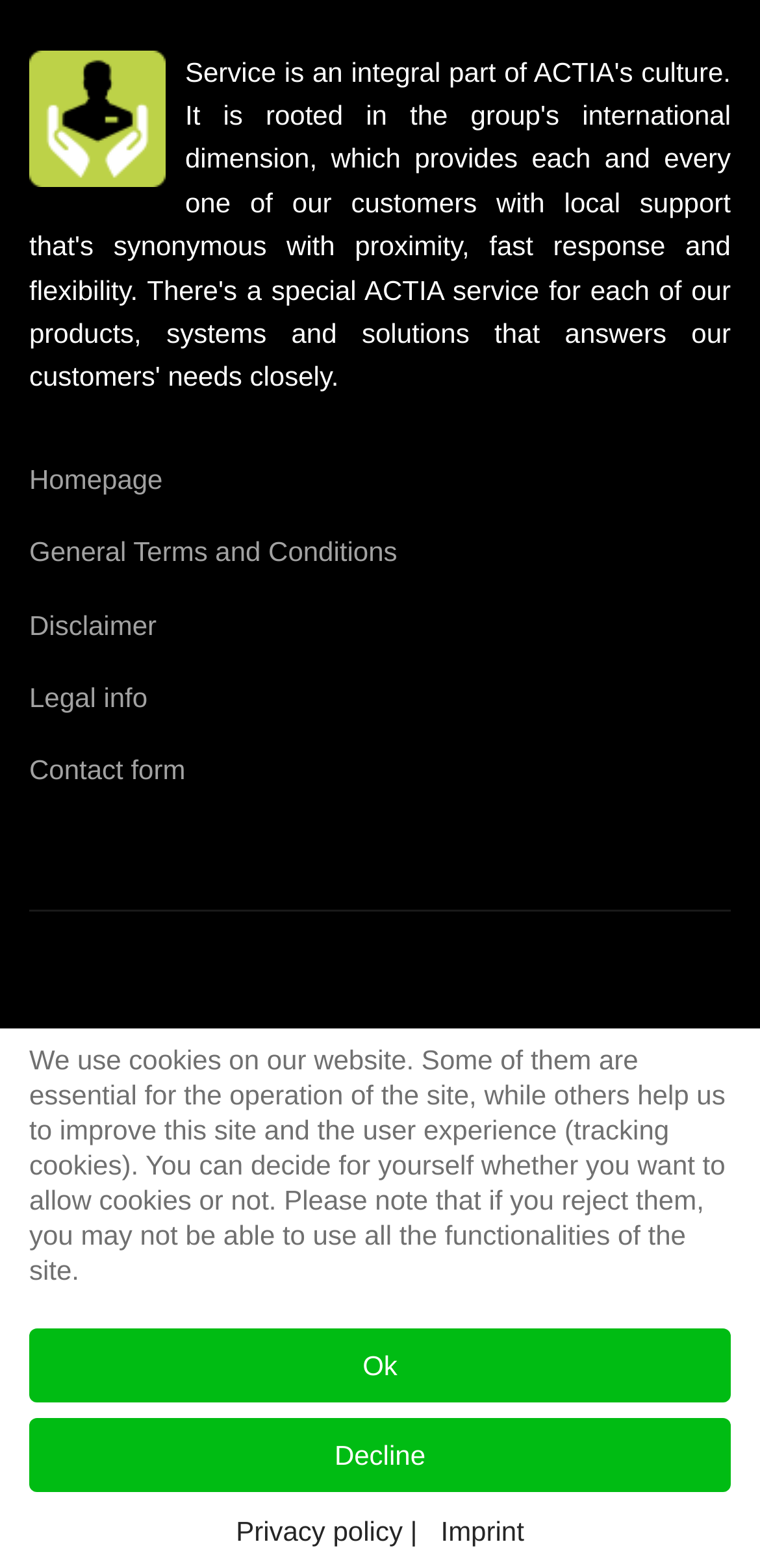Find the bounding box coordinates of the element to click in order to complete this instruction: "View privacy policy". The bounding box coordinates must be four float numbers between 0 and 1, denoted as [left, top, right, bottom].

[0.31, 0.964, 0.549, 0.988]